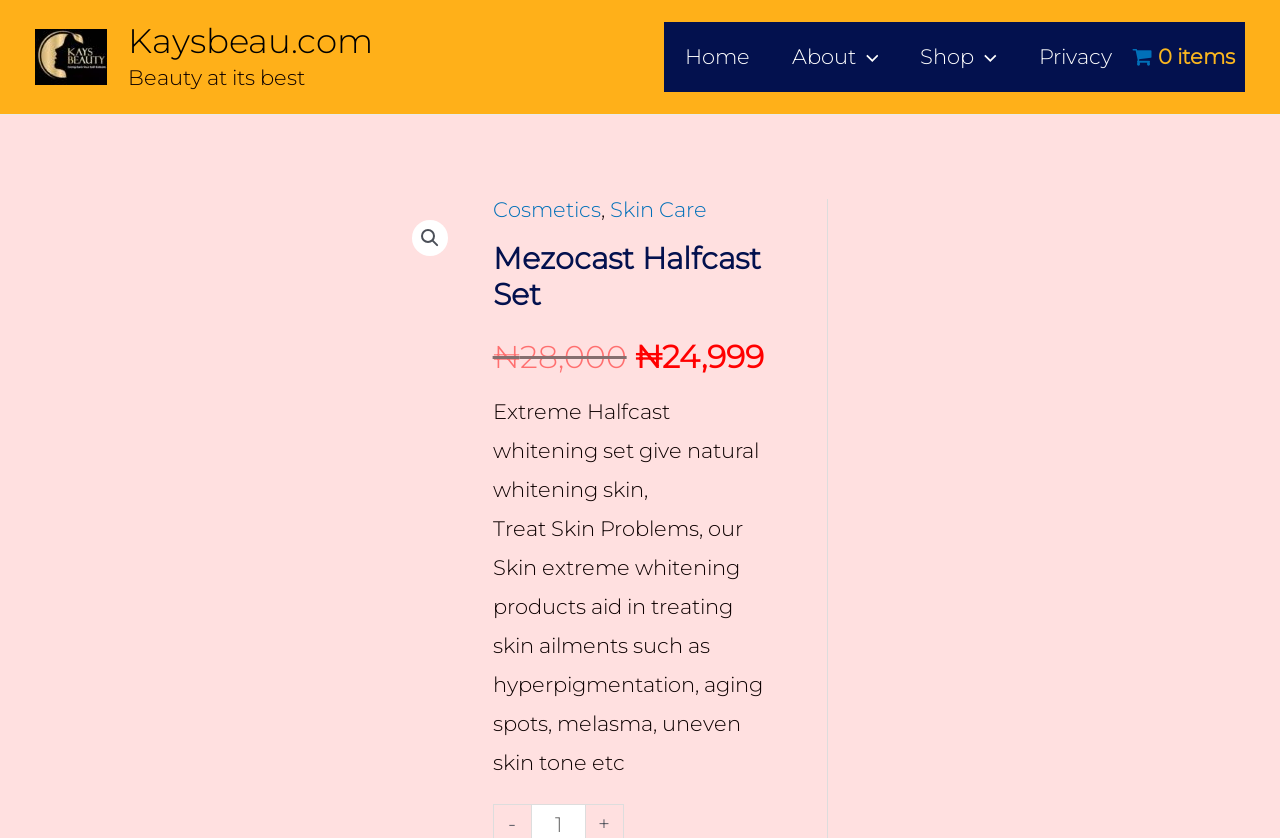Determine the bounding box coordinates of the area to click in order to meet this instruction: "go to home page".

[0.518, 0.026, 0.602, 0.11]